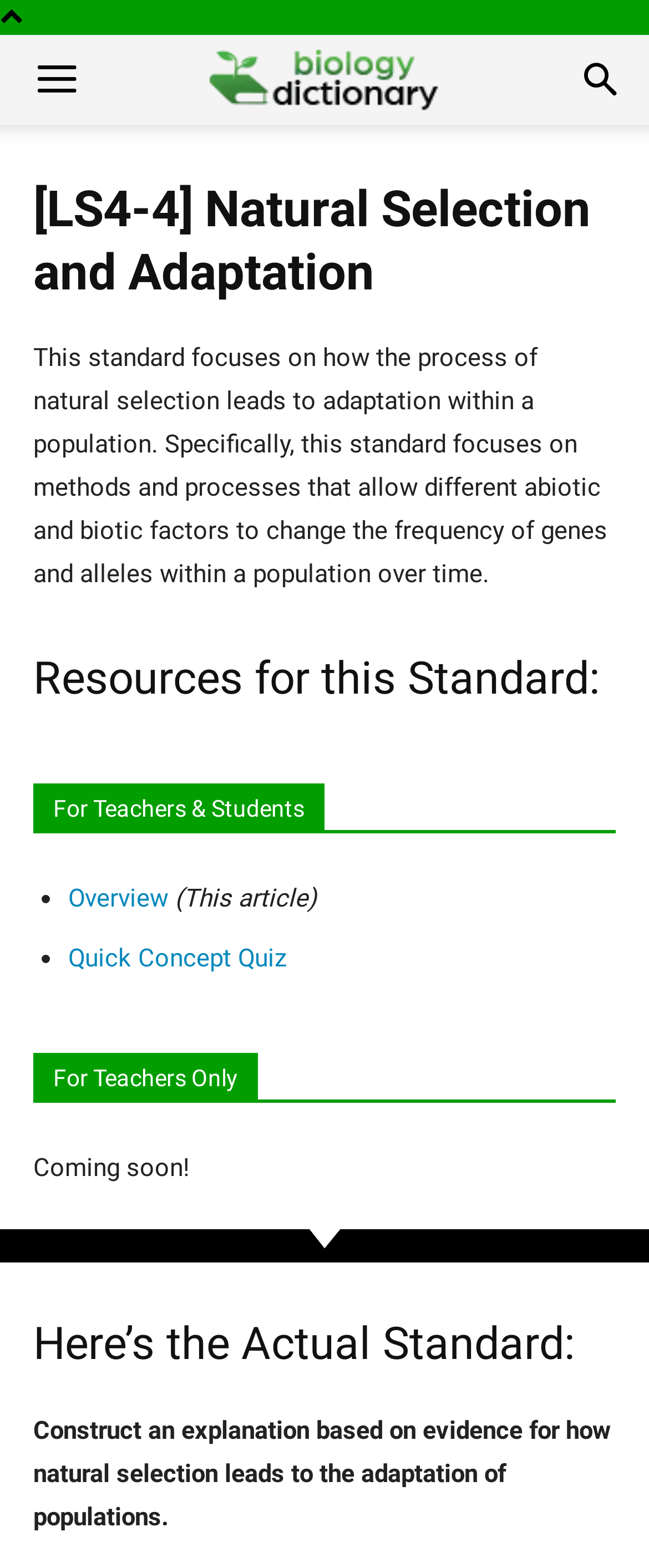What is the current status of the 'For Teachers Only' section?
Examine the image and provide an in-depth answer to the question.

According to the static text 'Coming soon!' under the 'For Teachers Only' heading, it appears that this section is not yet available and is still in development.